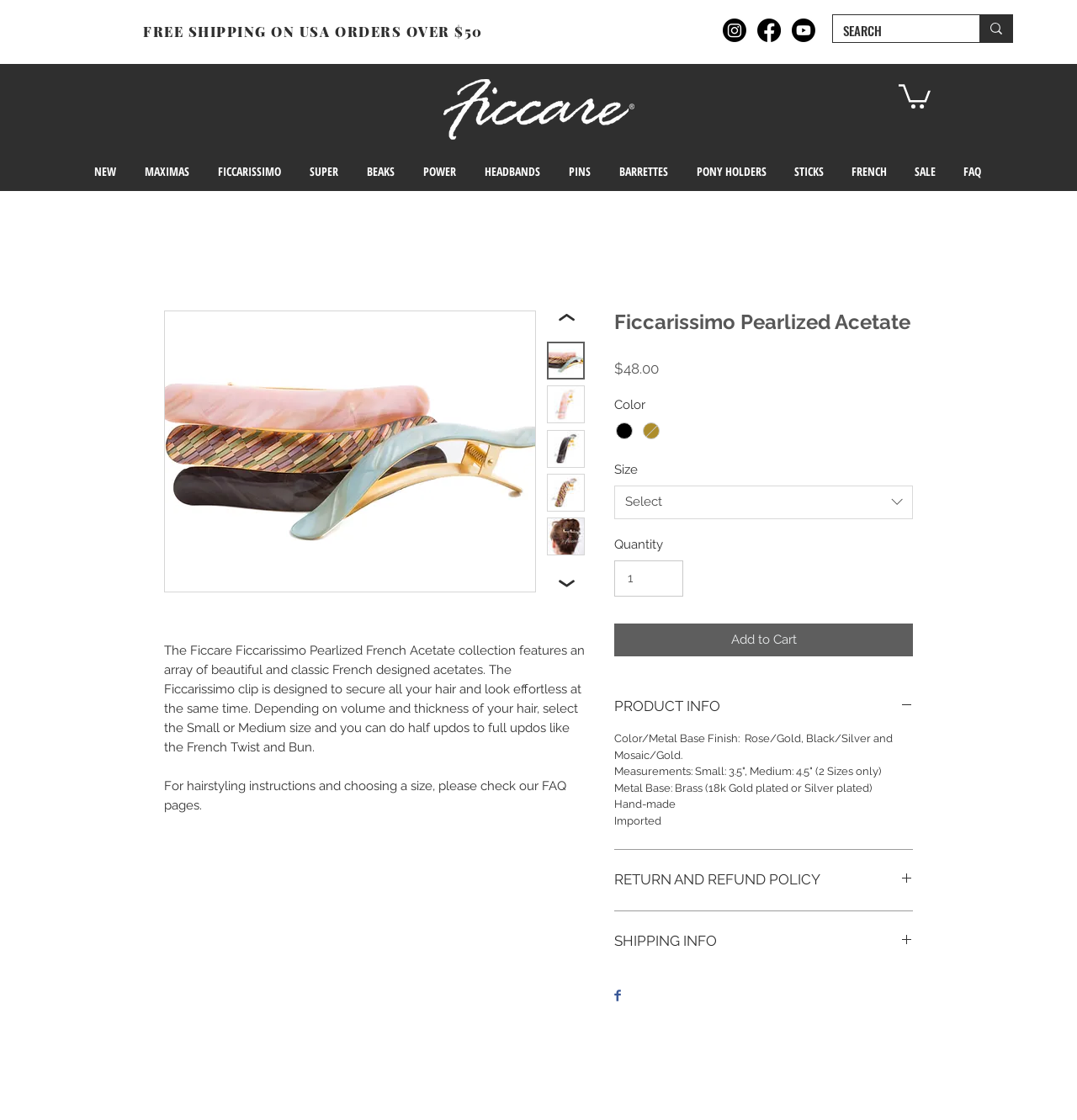Please determine the bounding box coordinates of the clickable area required to carry out the following instruction: "Click the 'Add to Cart' button". The coordinates must be four float numbers between 0 and 1, represented as [left, top, right, bottom].

[0.57, 0.557, 0.848, 0.586]